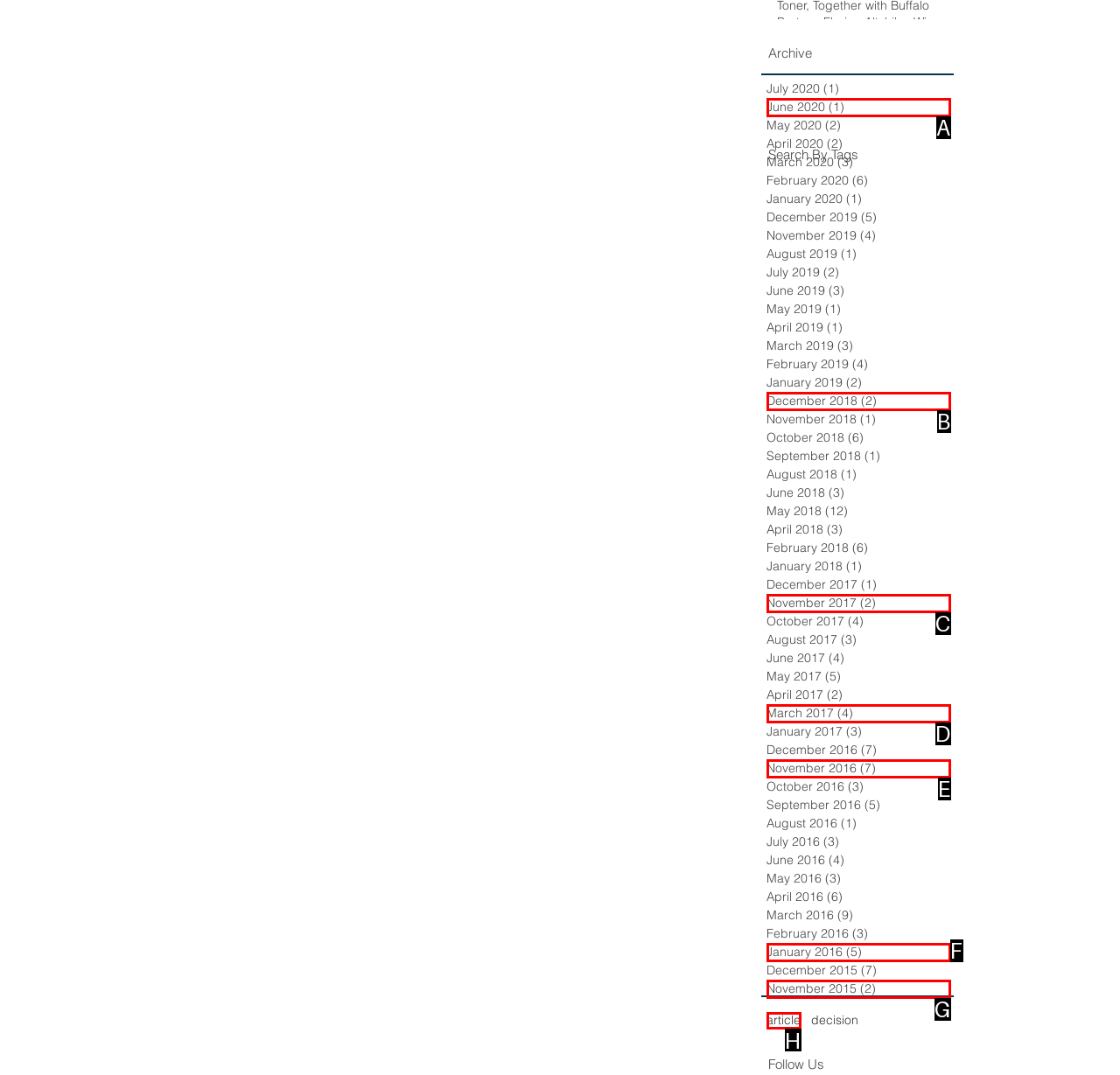Select the letter of the option that corresponds to: January 2016 (5) 5 posts
Provide the letter from the given options.

F